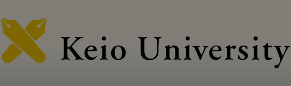Give a one-word or short phrase answer to this question: 
In what year was Keio University founded?

1858